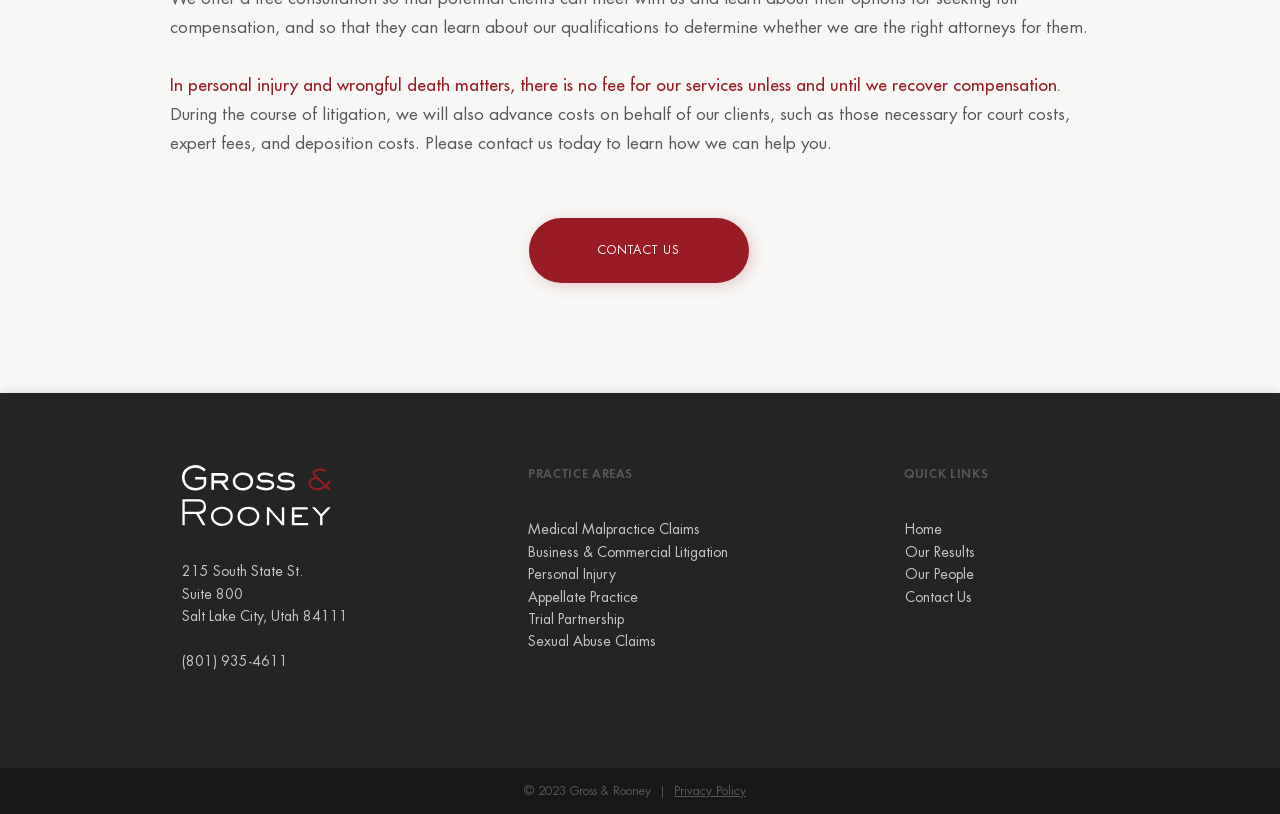Use a single word or phrase to answer this question: 
What is the phone number of the law firm?

(801) 935-4611